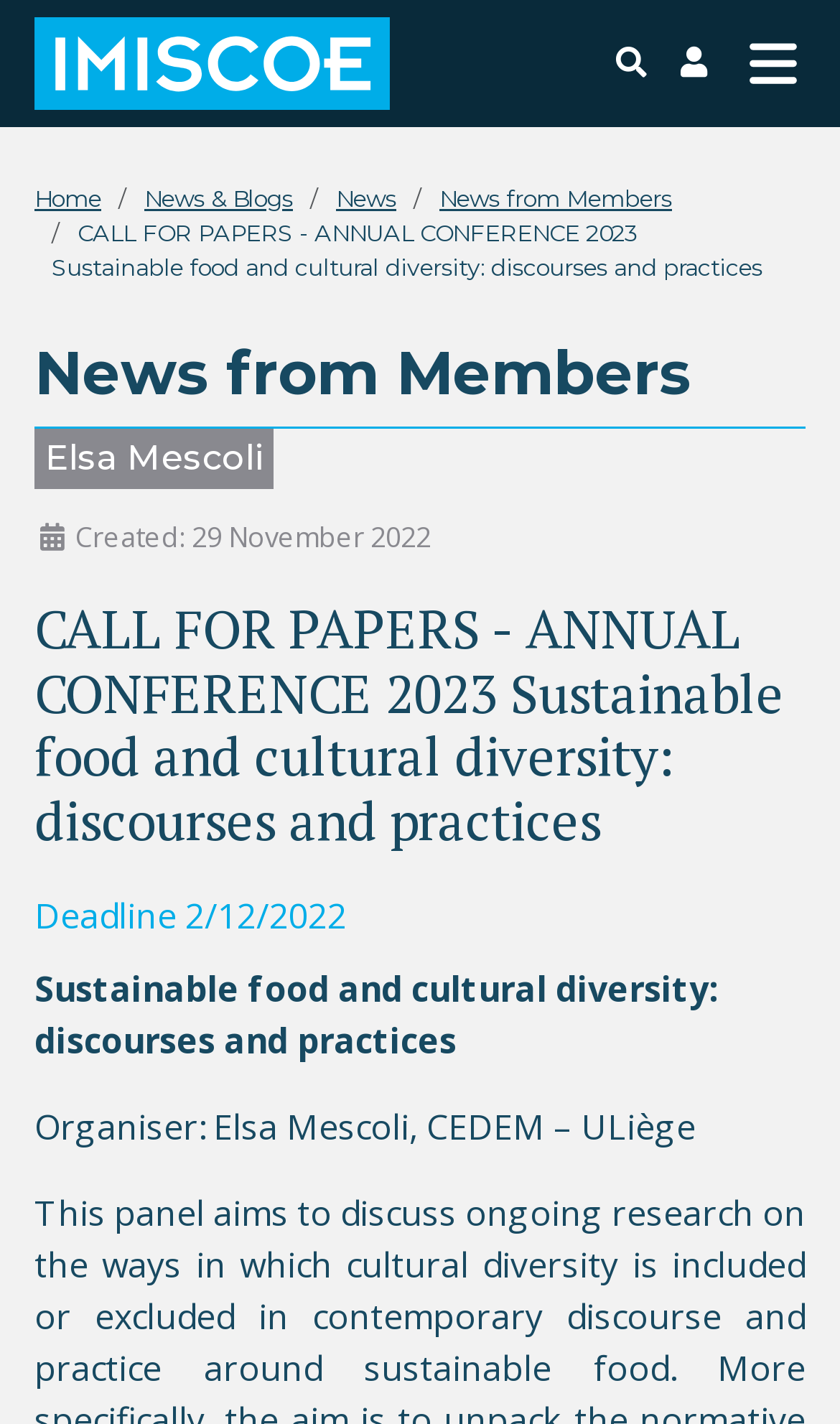Determine the bounding box coordinates for the clickable element to execute this instruction: "go to IMISCOE homepage". Provide the coordinates as four float numbers between 0 and 1, i.e., [left, top, right, bottom].

[0.041, 0.03, 0.464, 0.056]